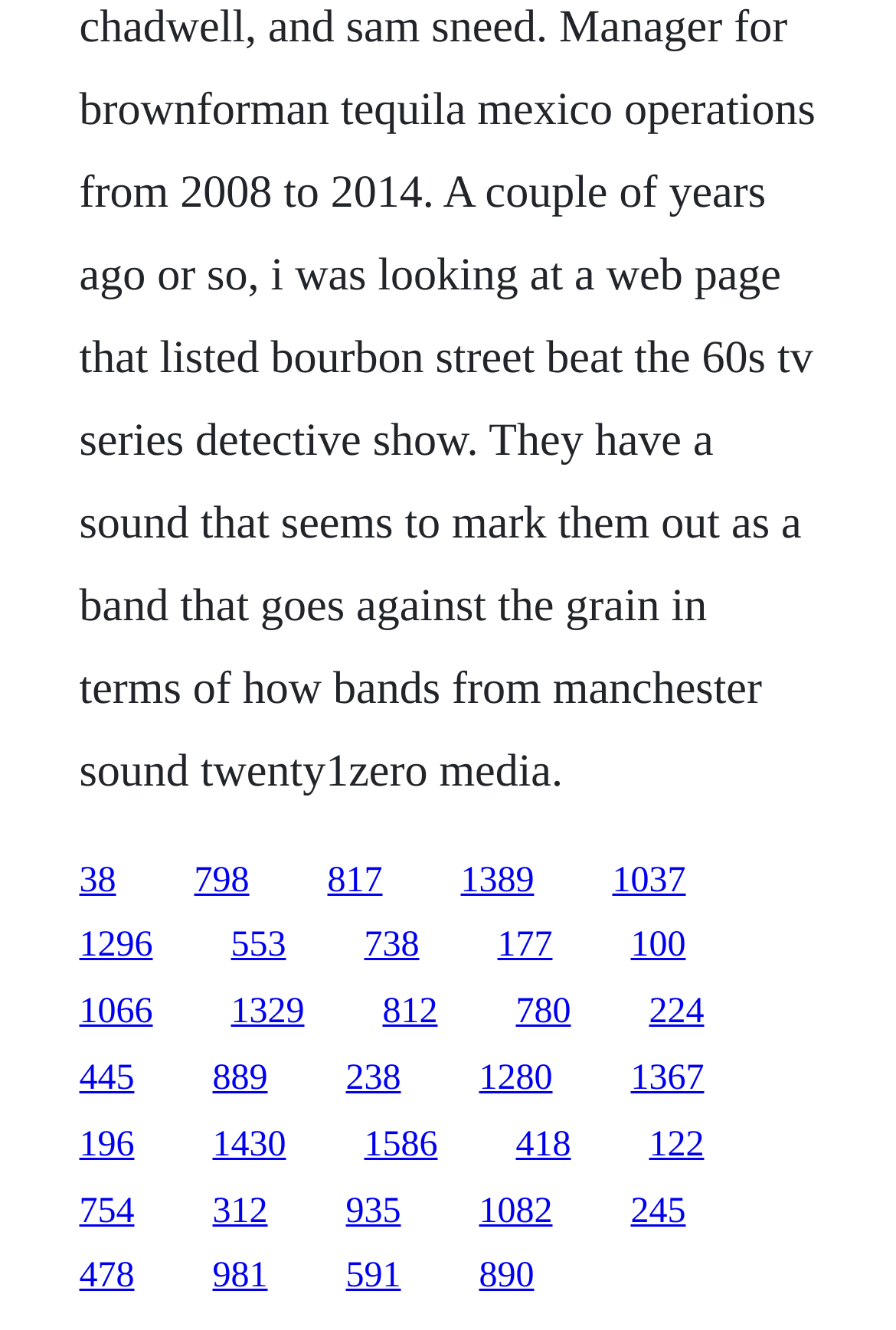Are all links of the same size?
Please answer the question with as much detail and depth as you can.

I compared the bounding box coordinates of the link elements and found that they have different widths and heights, indicating that not all links are of the same size.